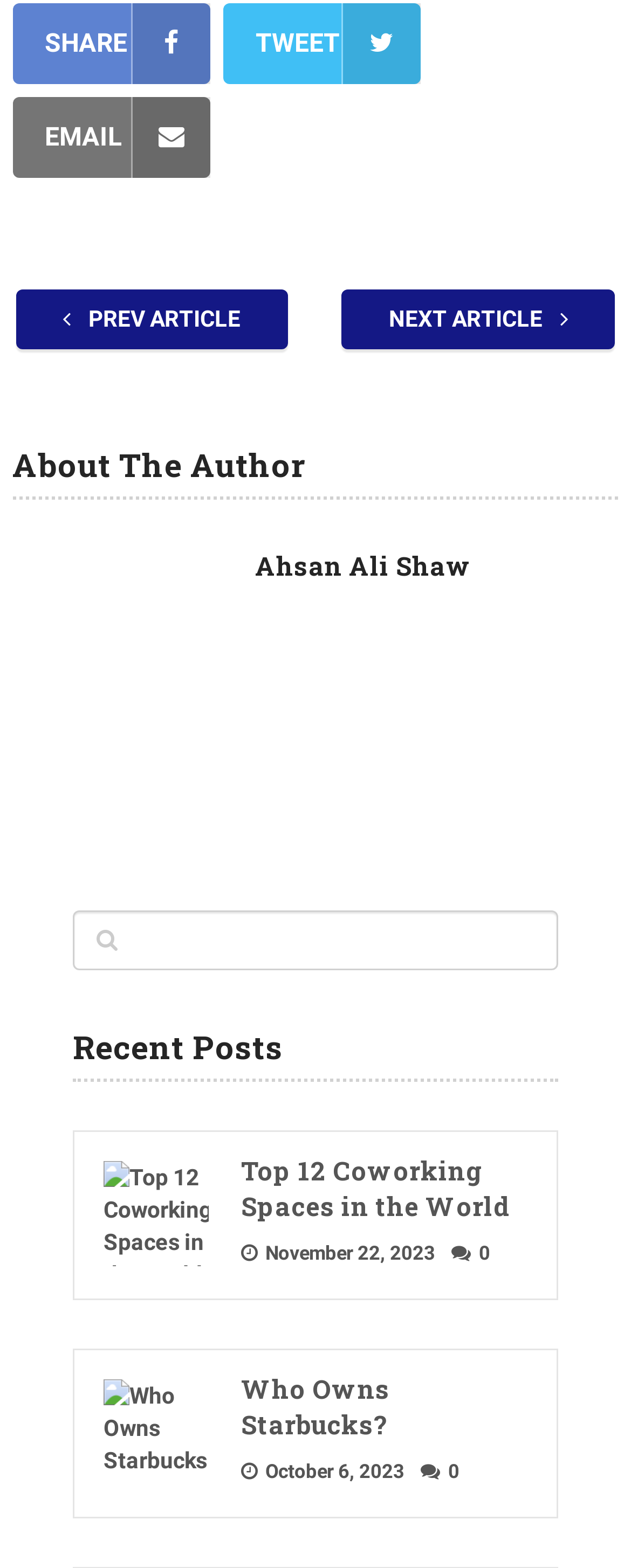Specify the bounding box coordinates of the element's area that should be clicked to execute the given instruction: "Share the article". The coordinates should be four float numbers between 0 and 1, i.e., [left, top, right, bottom].

[0.02, 0.002, 0.333, 0.054]